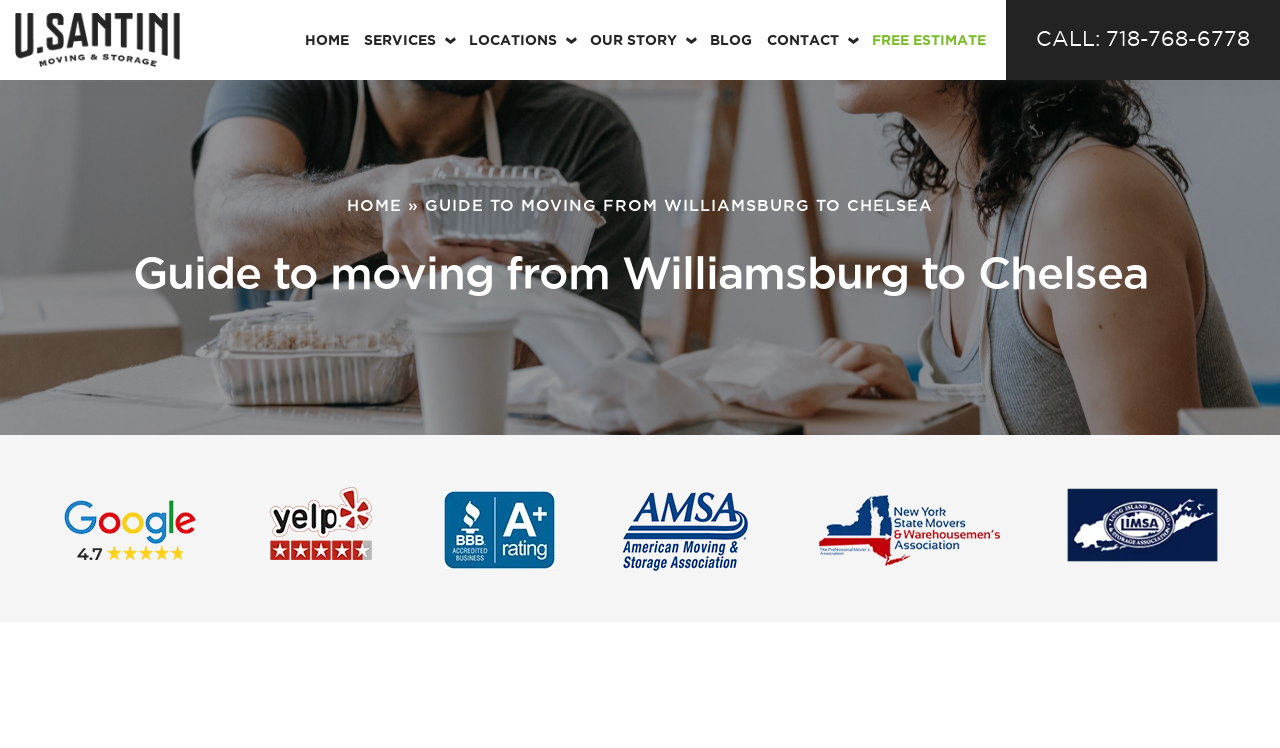Determine the bounding box coordinates of the clickable element to complete this instruction: "Click on the 'HOME' link". Provide the coordinates in the format of four float numbers between 0 and 1, [left, top, right, bottom].

[0.238, 0.015, 0.273, 0.09]